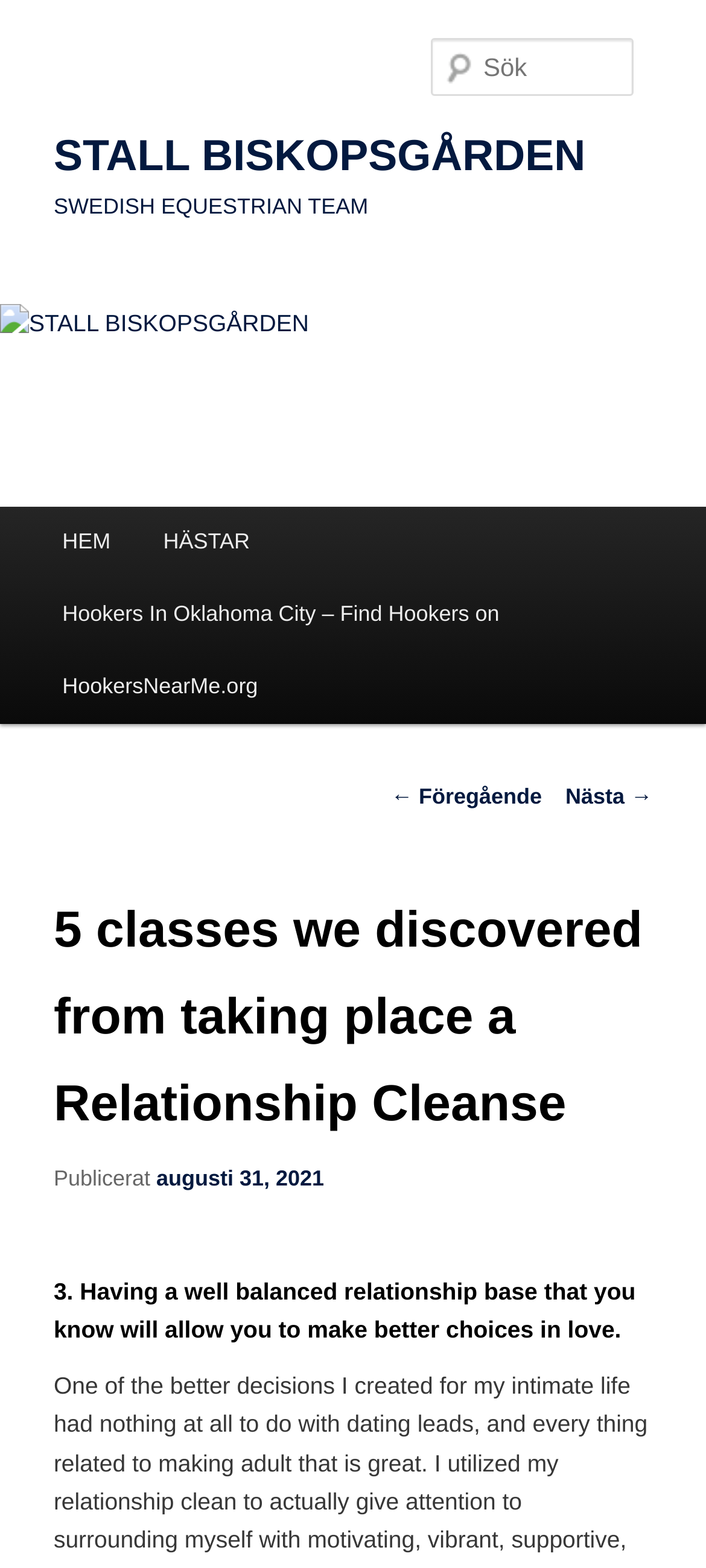Point out the bounding box coordinates of the section to click in order to follow this instruction: "view post details".

[0.221, 0.744, 0.459, 0.76]